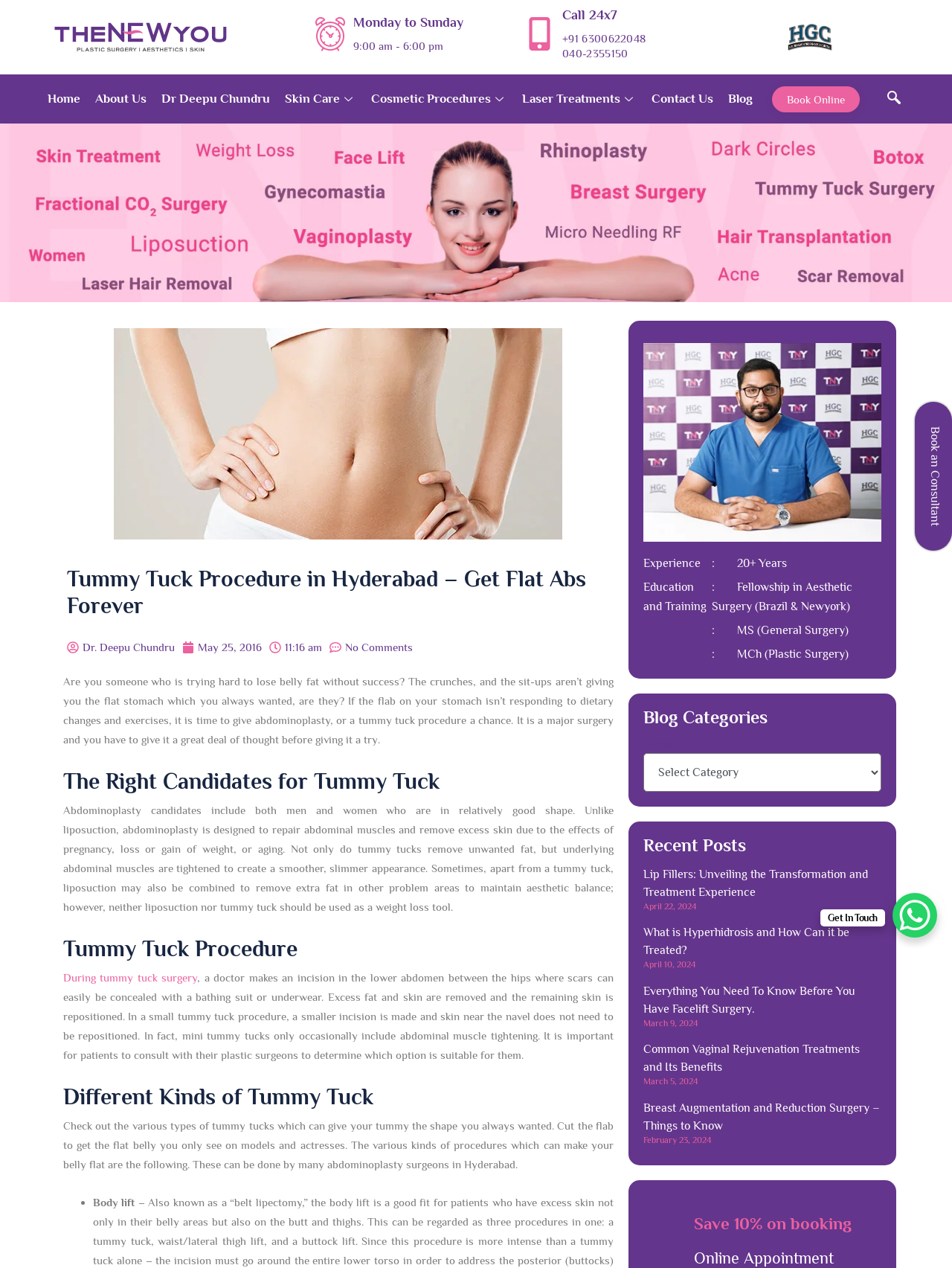What is the name of the procedure mentioned in the webpage?
Can you give a detailed and elaborate answer to the question?

I found this information by reading the text under the 'Tummy Tuck Procedure in Hyderabad – Get Flat Abs Forever' heading, which mentions the tummy tuck procedure.